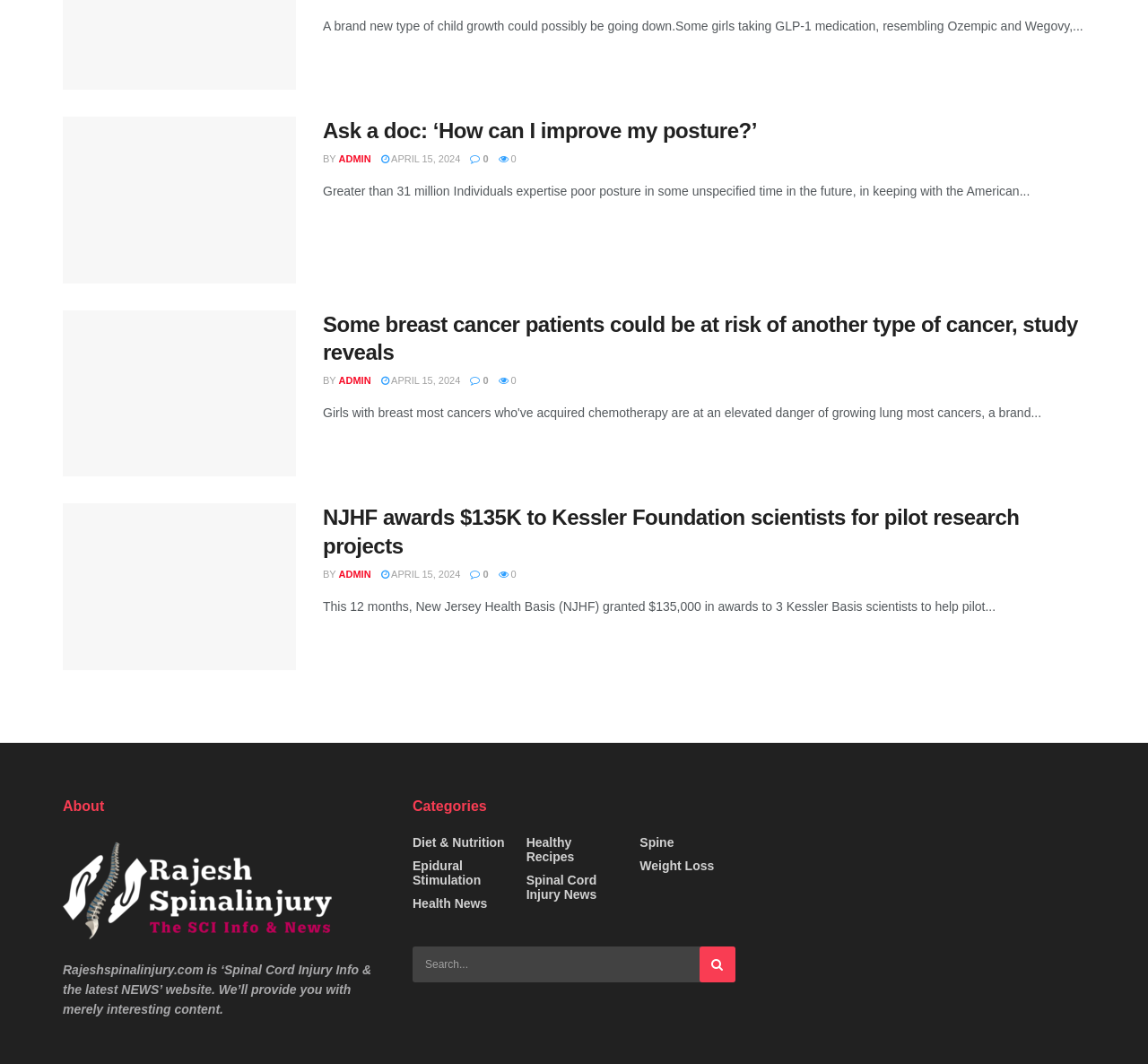Identify the bounding box coordinates for the element you need to click to achieve the following task: "Read the article about improving posture". Provide the bounding box coordinates as four float numbers between 0 and 1, in the form [left, top, right, bottom].

[0.055, 0.109, 0.258, 0.266]